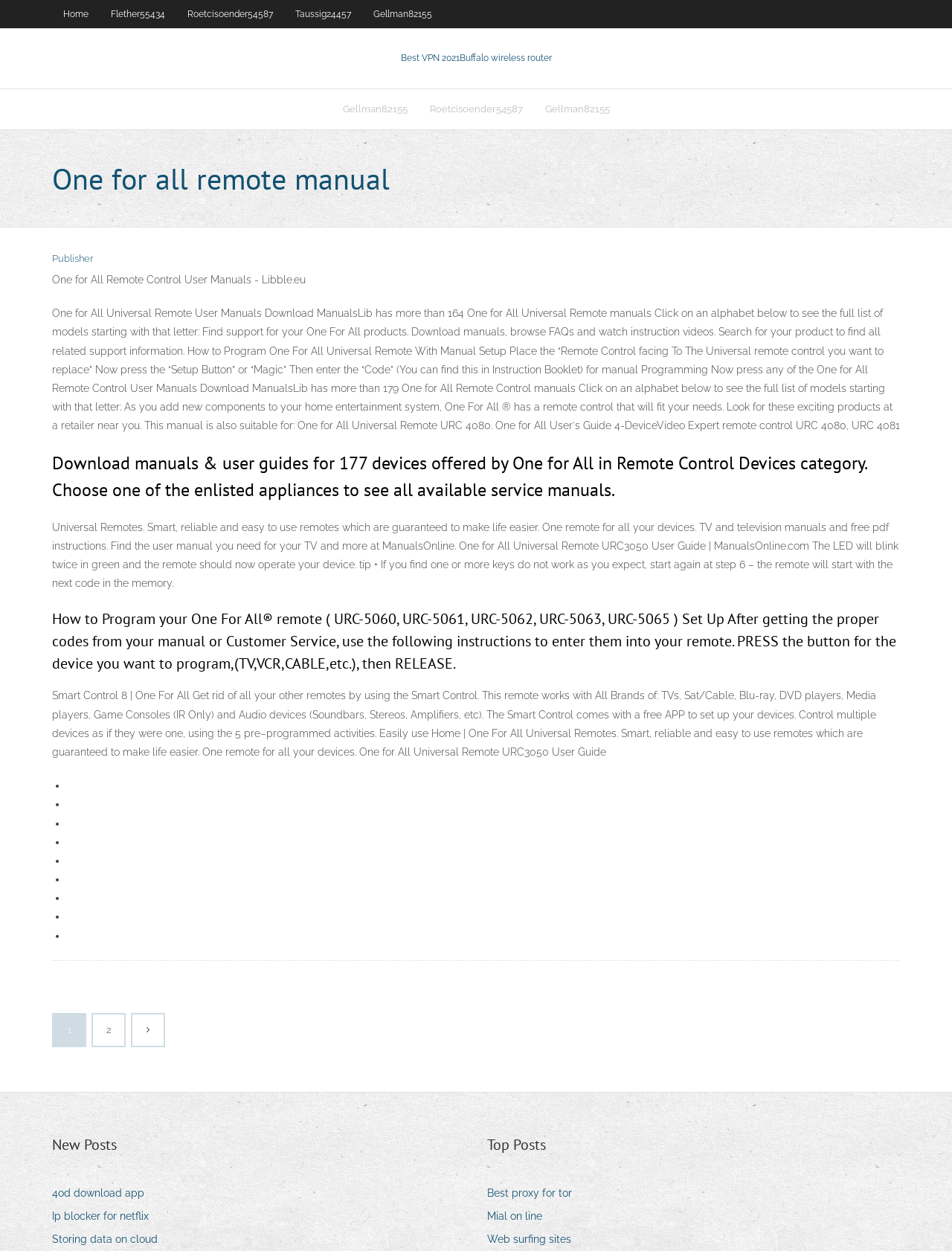Please indicate the bounding box coordinates for the clickable area to complete the following task: "Click on the 'Home' link". The coordinates should be specified as four float numbers between 0 and 1, i.e., [left, top, right, bottom].

[0.055, 0.0, 0.105, 0.022]